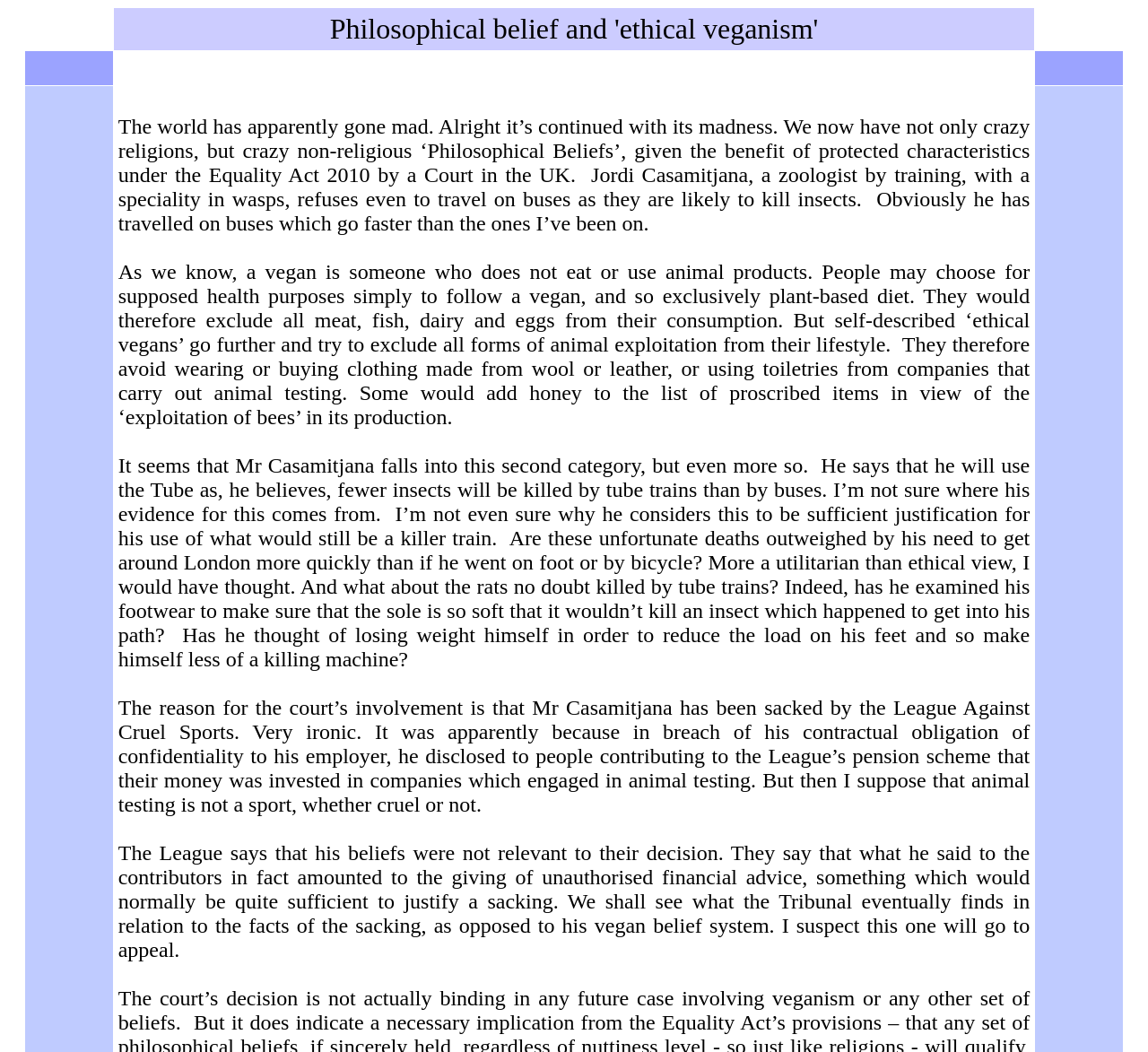What is the definition of a vegan?
Based on the image, respond with a single word or phrase.

Someone who does not eat or use animal products